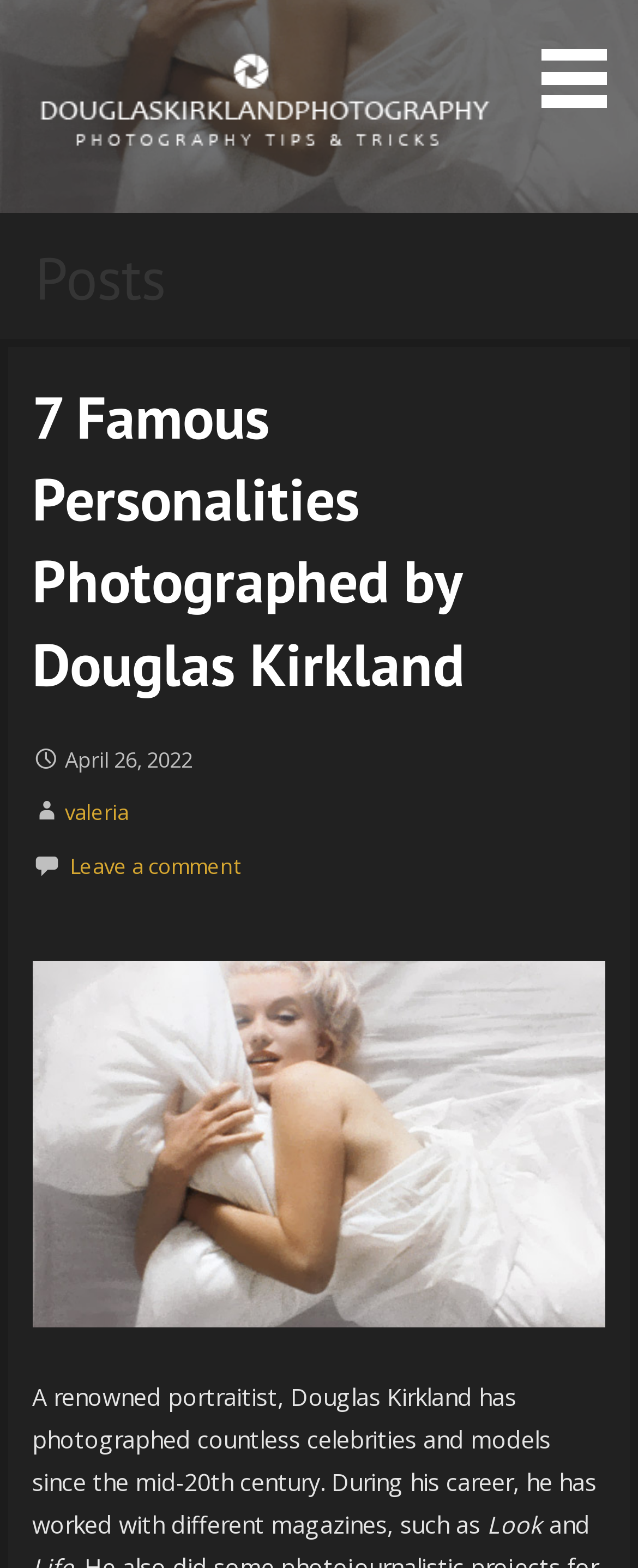Give the bounding box coordinates for the element described by: "valeria".

[0.102, 0.509, 0.202, 0.528]